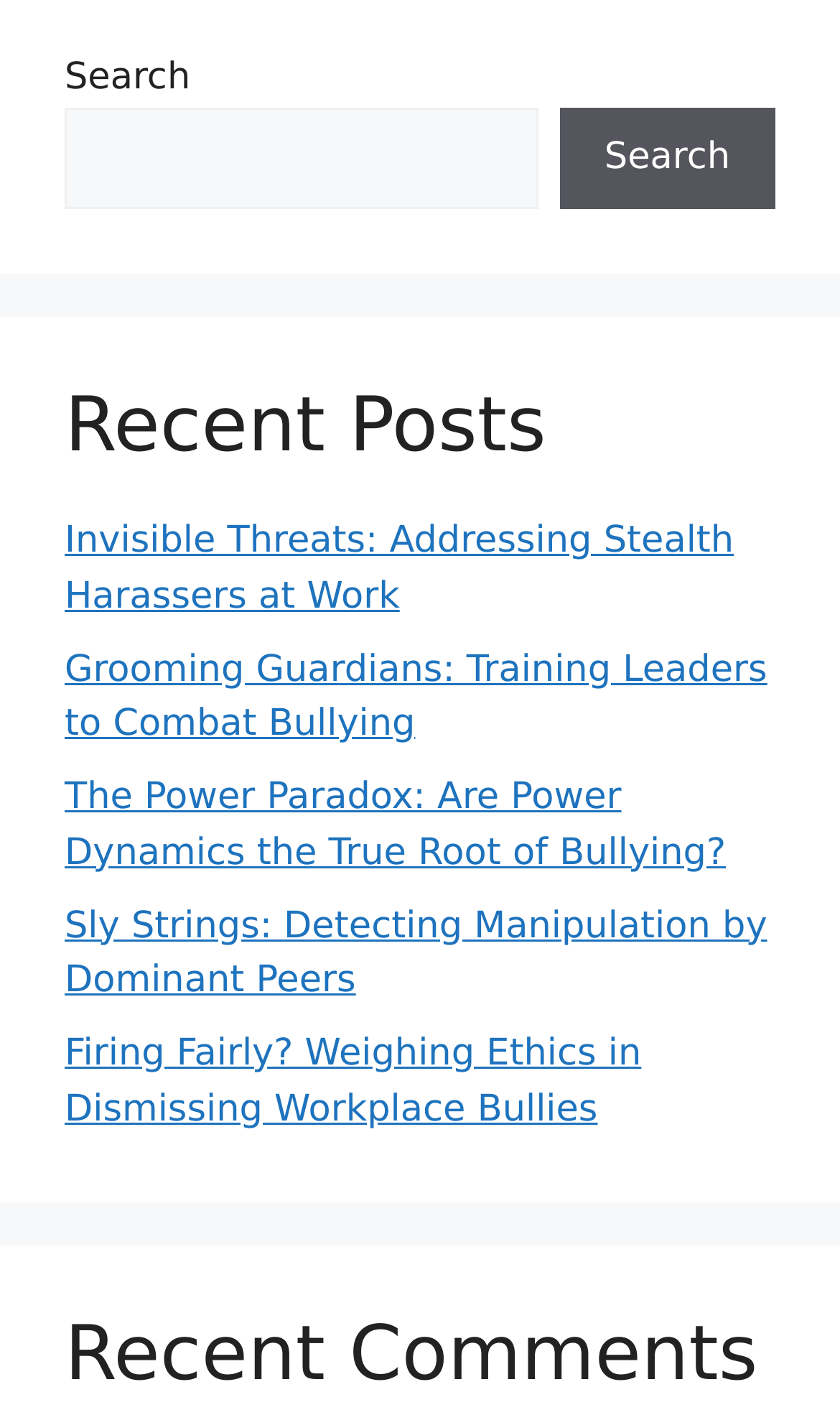Can you give a detailed response to the following question using the information from the image? What is the title of the first recent post?

I looked at the first link under the 'Recent Posts' heading, which is 'Invisible Threats: Addressing Stealth Harassers at Work'. The title of this post is 'Invisible Threats'.